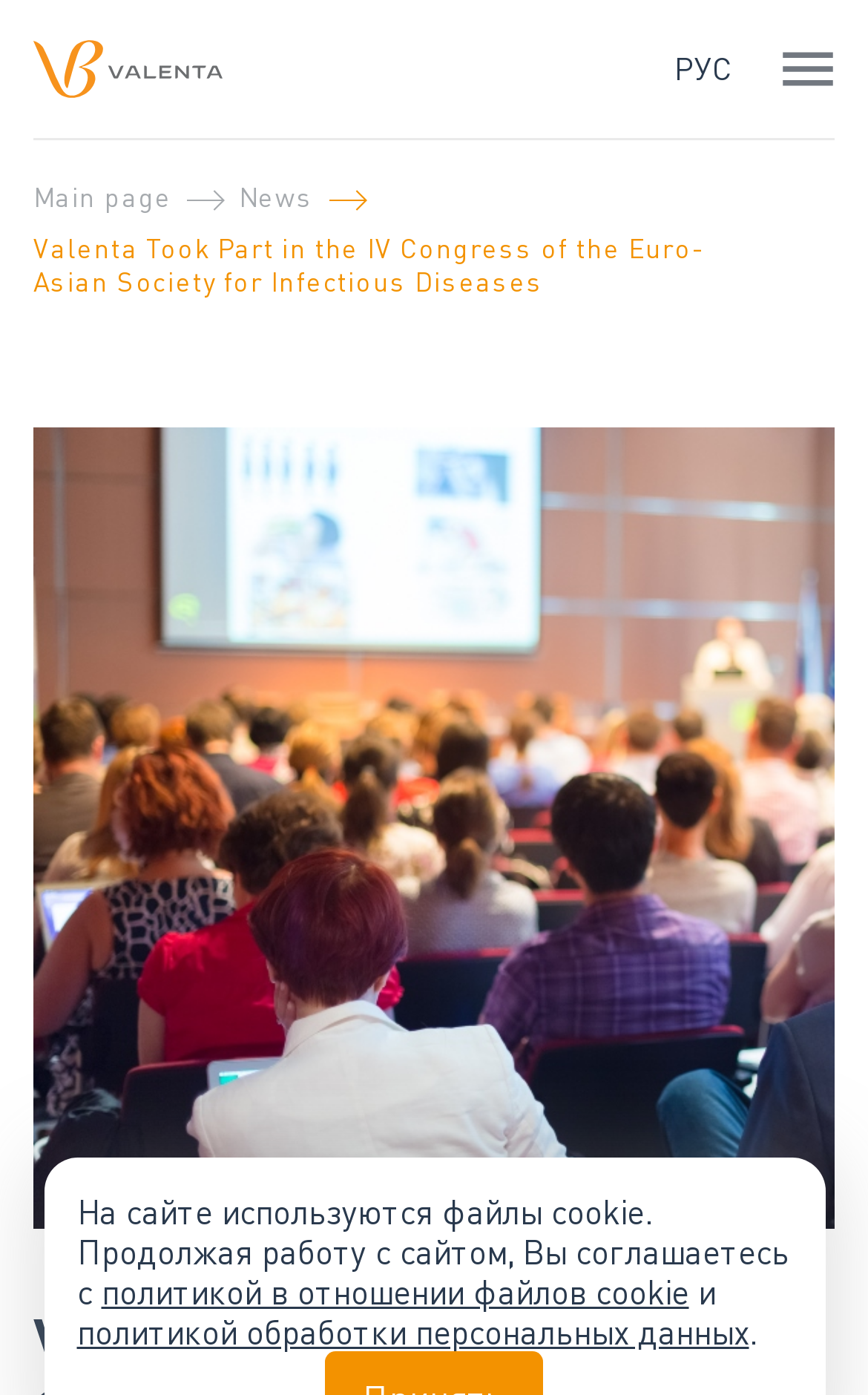Please analyze the image and give a detailed answer to the question:
How many images are there on the webpage?

There are two images on the webpage: one is associated with the link 'Валента' at the top left corner, and the other is associated with the article title 'Valenta Took Part in the IV Congress of the Euro-Asian Society for Infectious Diseases'.